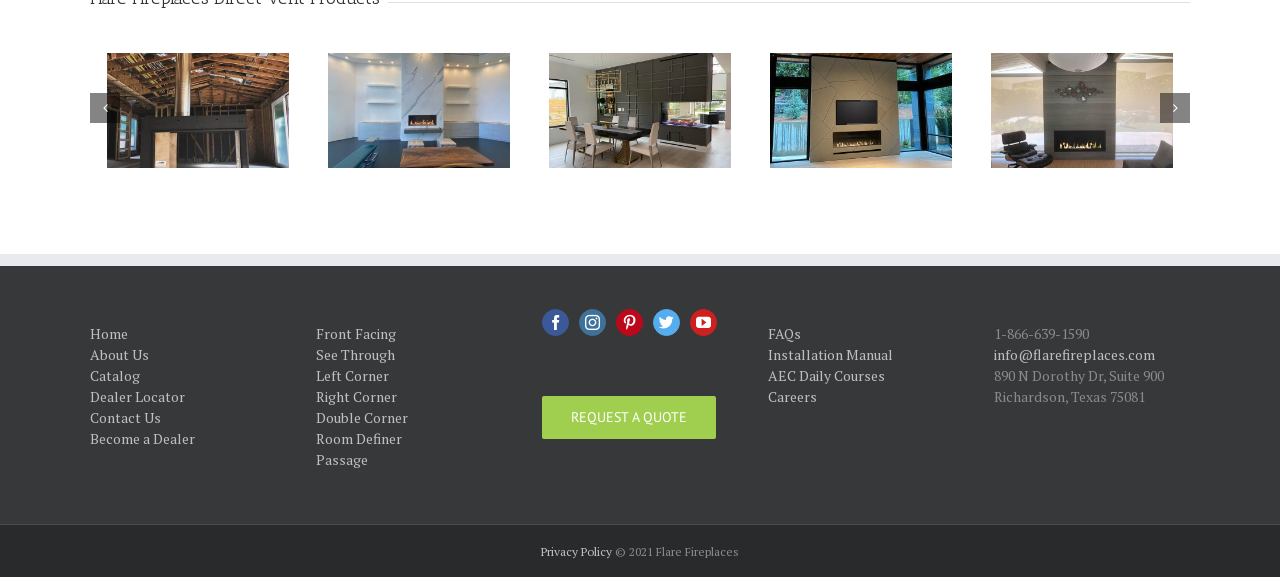What type of products does this website sell?
Please give a detailed answer to the question using the information shown in the image.

Based on the images and links on the webpage, it appears that this website sells different types of fireplaces, including front-facing, see-through, left corner, right corner, double corner, room definer, and passage fireplaces.